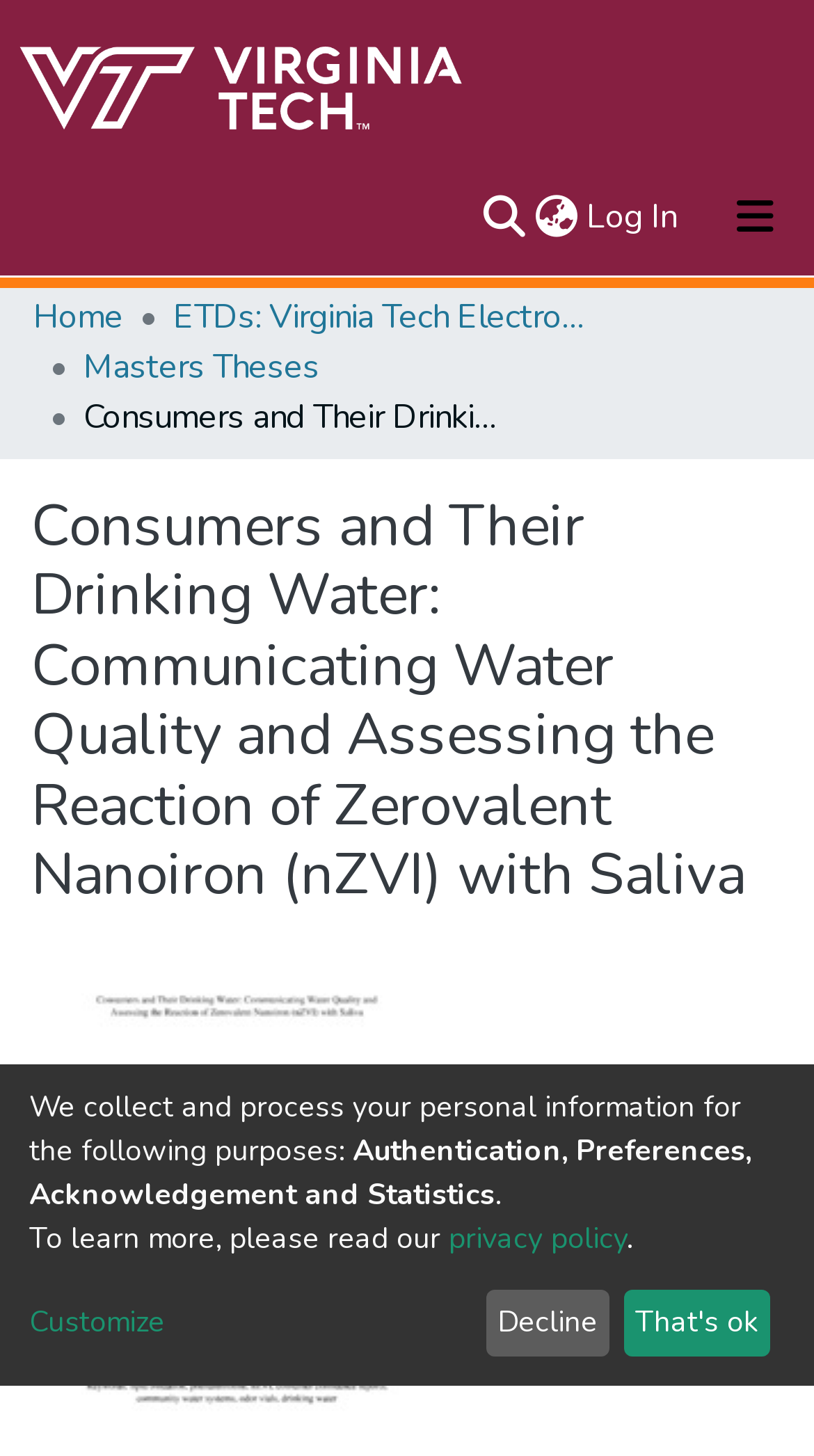How many main navigation links are there?
Please provide a comprehensive answer based on the information in the image.

The main navigation bar is located below the top navigation bar, and it contains four links: 'About', 'Communities & Collections', 'All of VTechWorks', and 'Statistics'. These links are likely to be the primary categories or sections of the website.